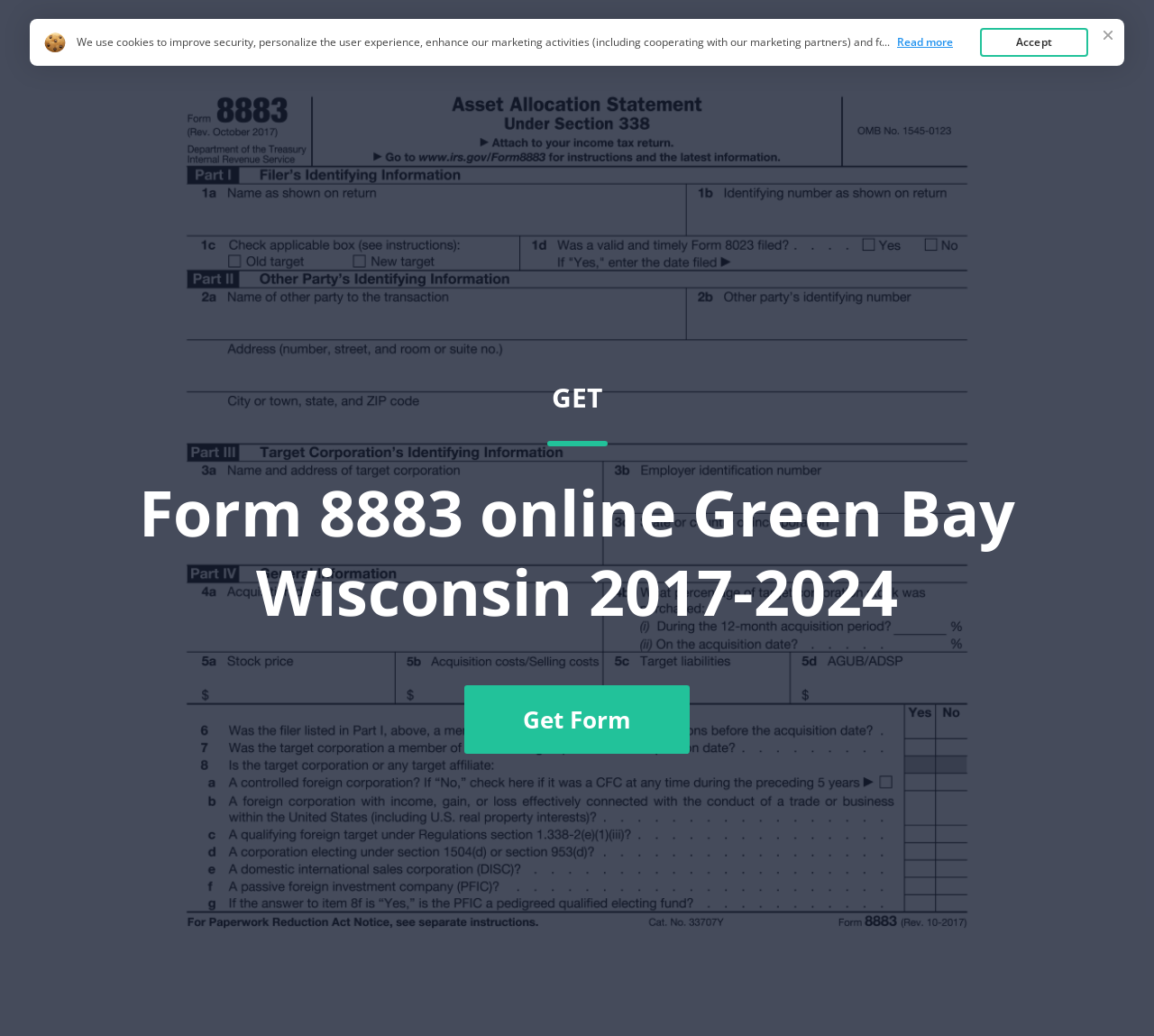Please provide a comprehensive answer to the question below using the information from the image: What is the name of the form?

I found the answer by looking at the link element with the text 'Form 8883' which is located at the top of the webpage, indicating that it is the main topic of the webpage.